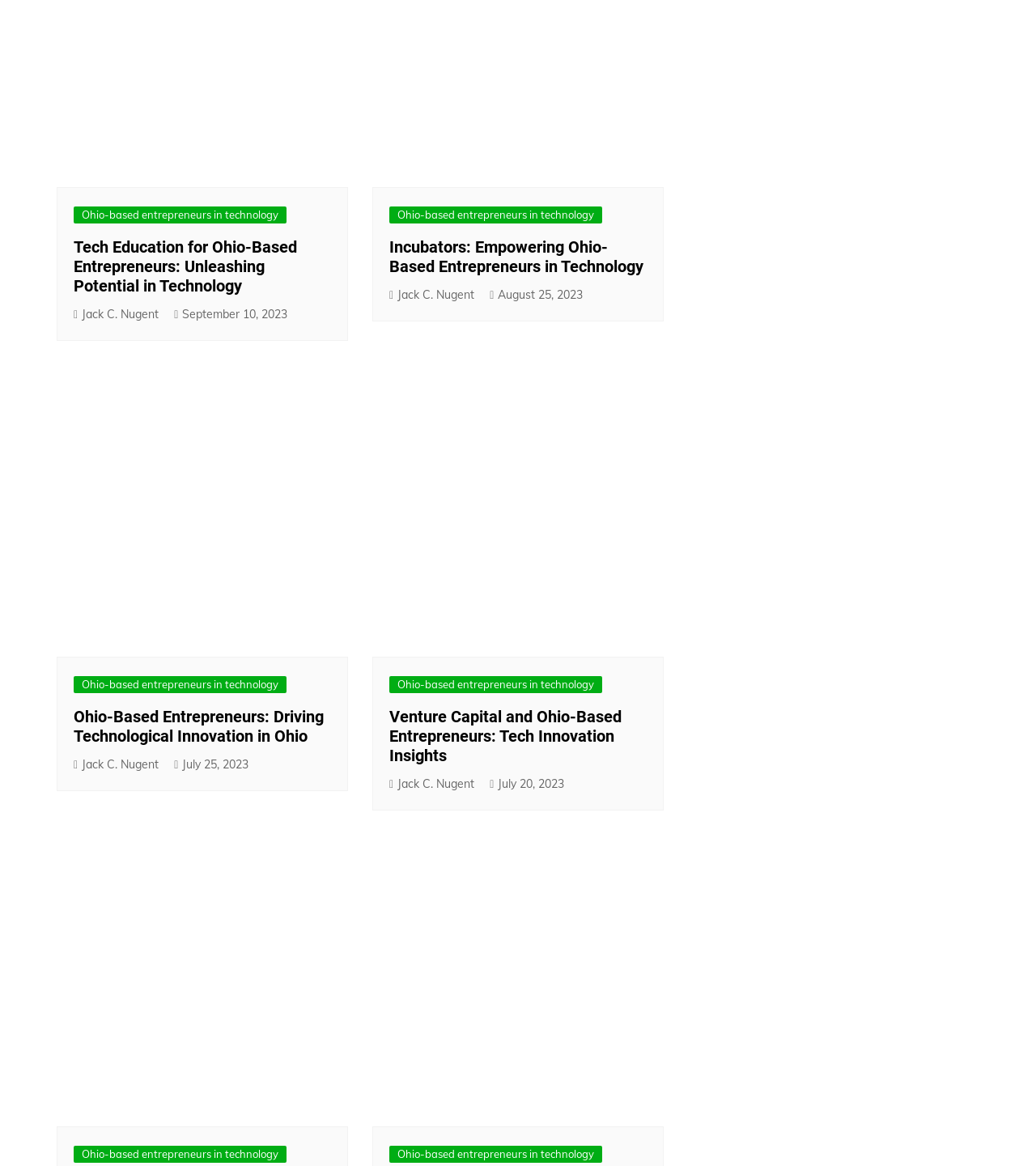Point out the bounding box coordinates of the section to click in order to follow this instruction: "visit the SUMMER CAMP 2024 page".

None